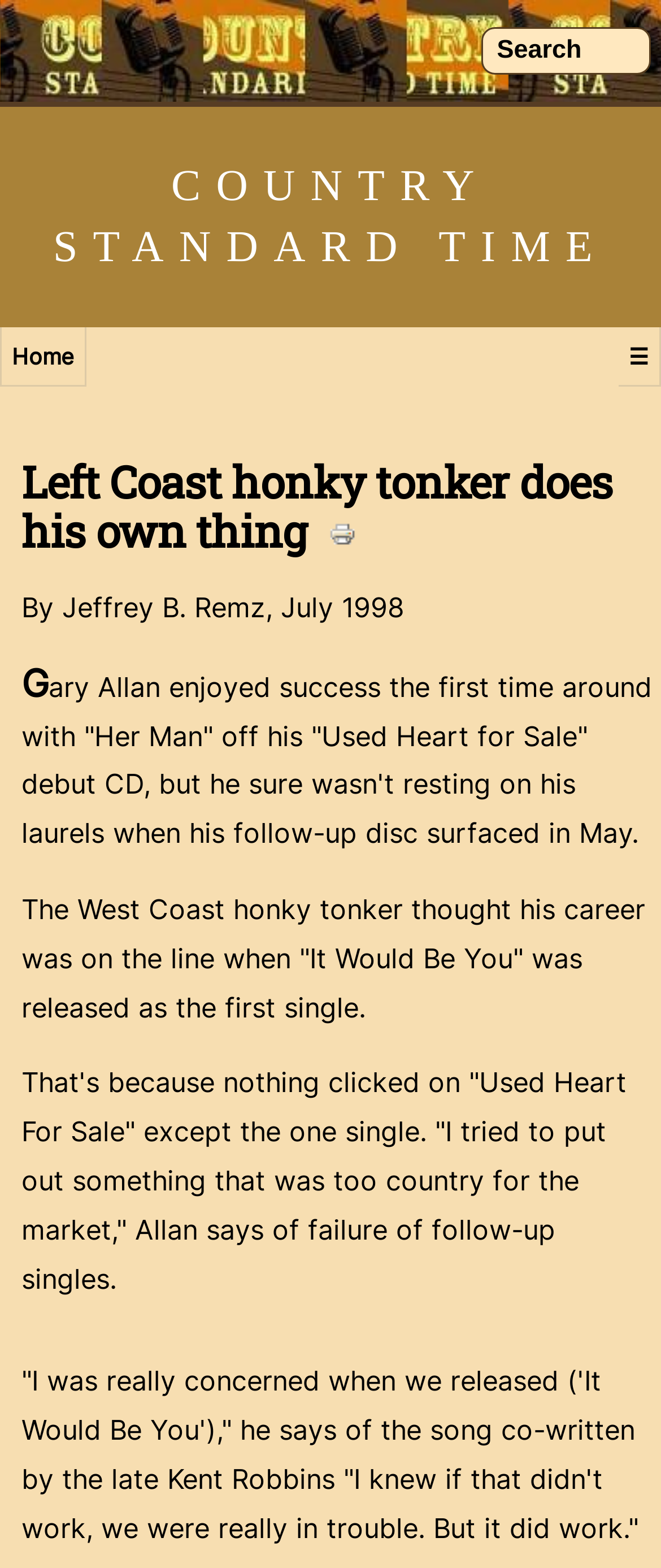Elaborate on the webpage's design and content in a detailed caption.

The webpage features an interview with Gary Allan, a country music artist, published in July 1998. At the top, there is a search bar with a "Search" label, accompanied by a textbox. Below the search bar, there are three links: "COUNTRY STANDARD TIME" on the left, "Home" on the left, and "☰" on the right. 

The main content of the webpage is an article with a heading "Left Coast honky tonker does his own thing" followed by a "Print" link and a corresponding print icon. The article is written by Jeffrey B. Remz and is dated July 1998. The text describes Gary Allan's experience with his debut CD and the challenges he faced with his follow-up disc. The article is divided into several paragraphs, with the first paragraph discussing Allan's success with "Her Man" and his concerns about his follow-up singles. The subsequent paragraphs delve deeper into his thoughts on the music industry and his songwriting process.

Throughout the article, there are no images except for the print icon. The layout is simple, with a clear hierarchy of headings and paragraphs, making it easy to read and follow.